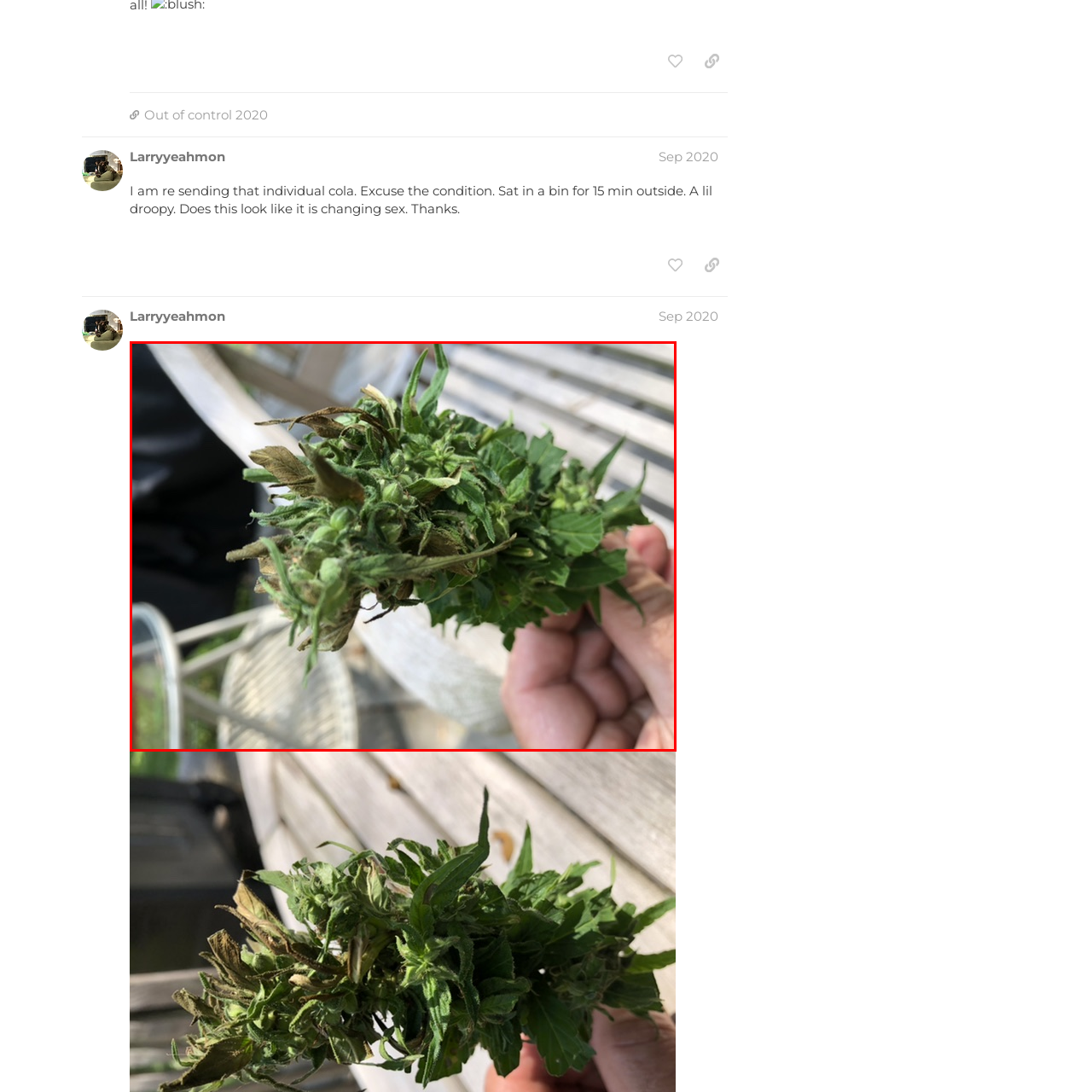Study the image enclosed in red and provide a single-word or short-phrase answer: What is the material of the background elements?

Wood